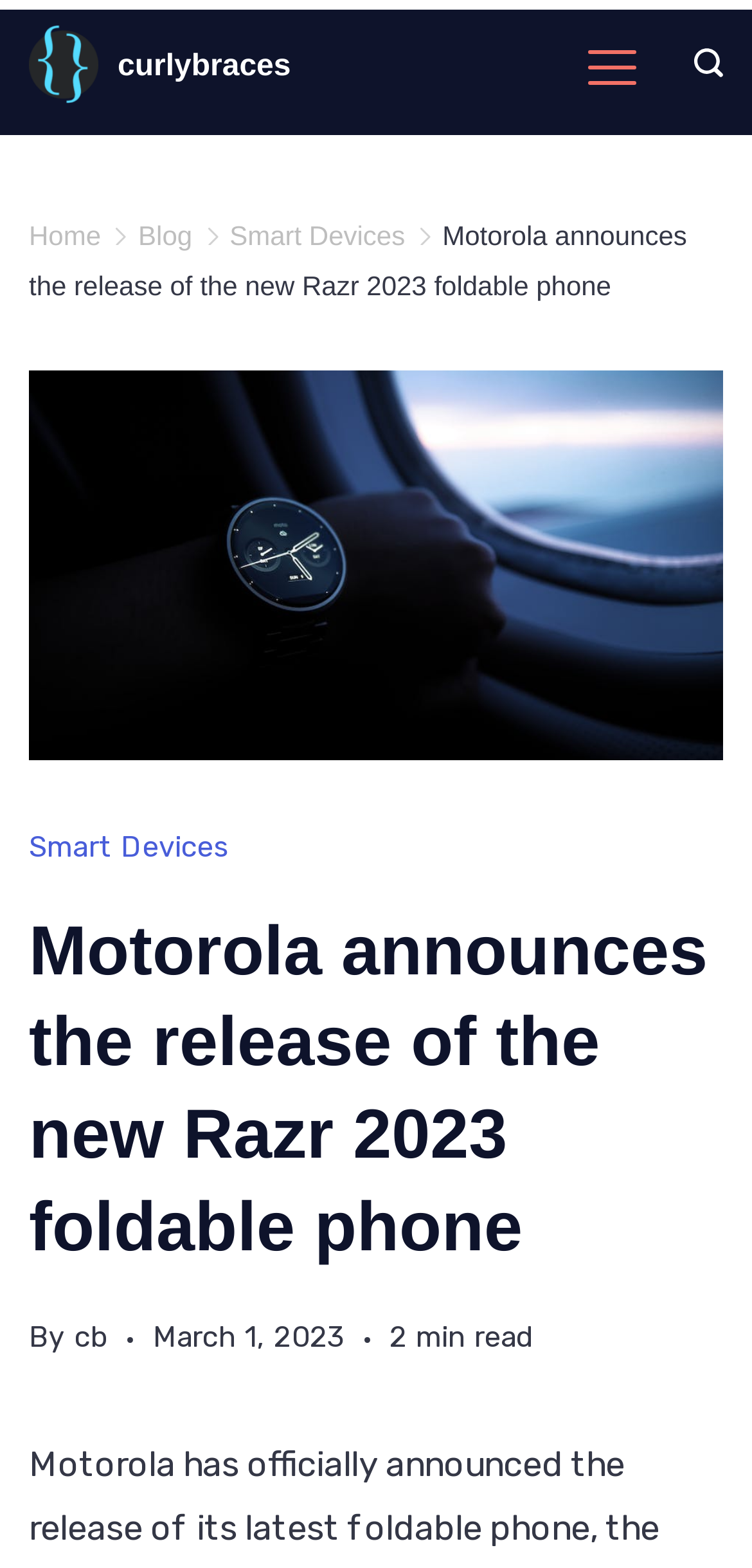Provide the bounding box coordinates of the section that needs to be clicked to accomplish the following instruction: "Read the blog."

[0.184, 0.14, 0.256, 0.16]